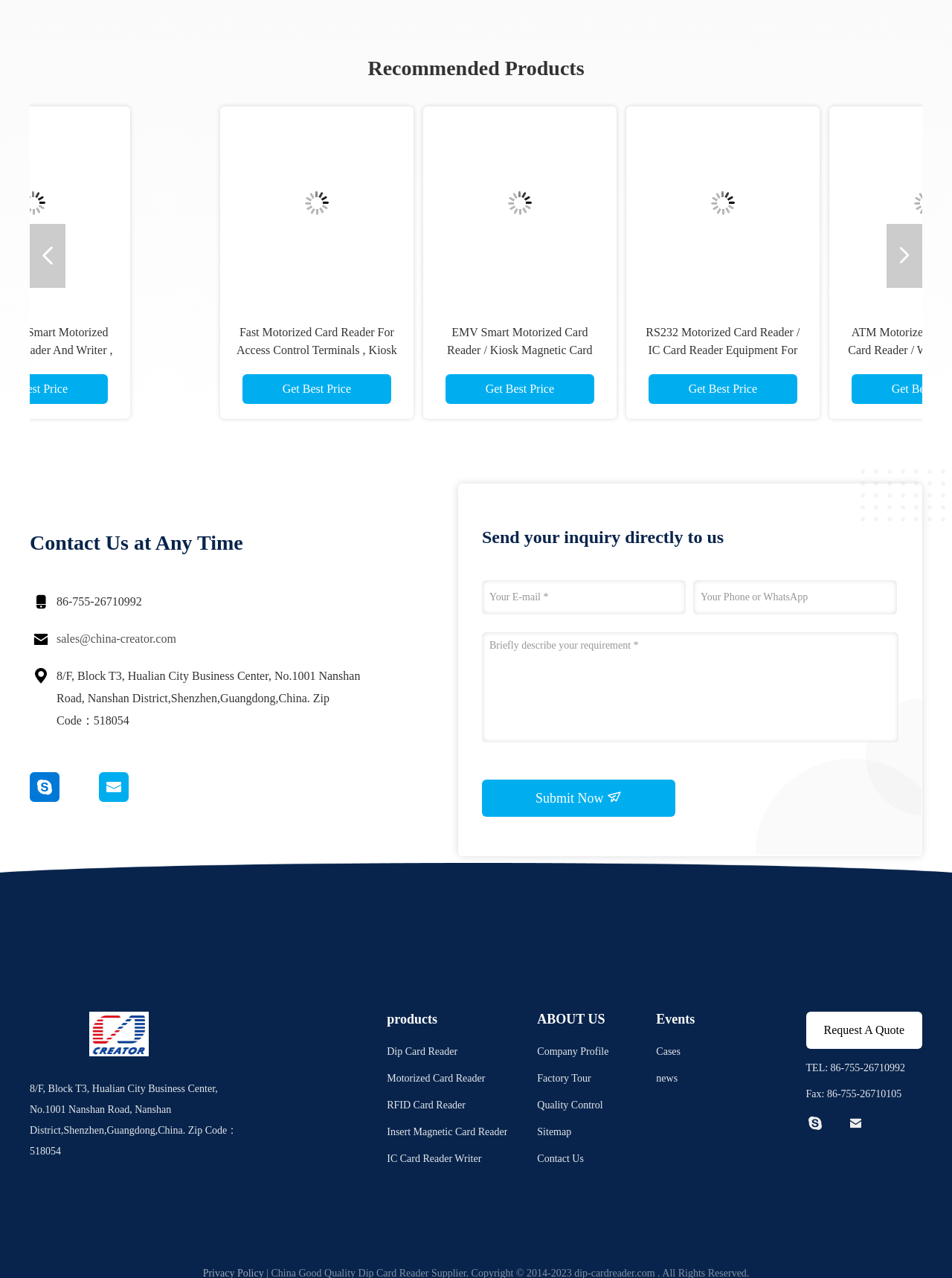Identify the bounding box coordinates for the region to click in order to carry out this instruction: "Enter your email in the 'Your E-mail' field". Provide the coordinates using four float numbers between 0 and 1, formatted as [left, top, right, bottom].

[0.506, 0.454, 0.72, 0.481]